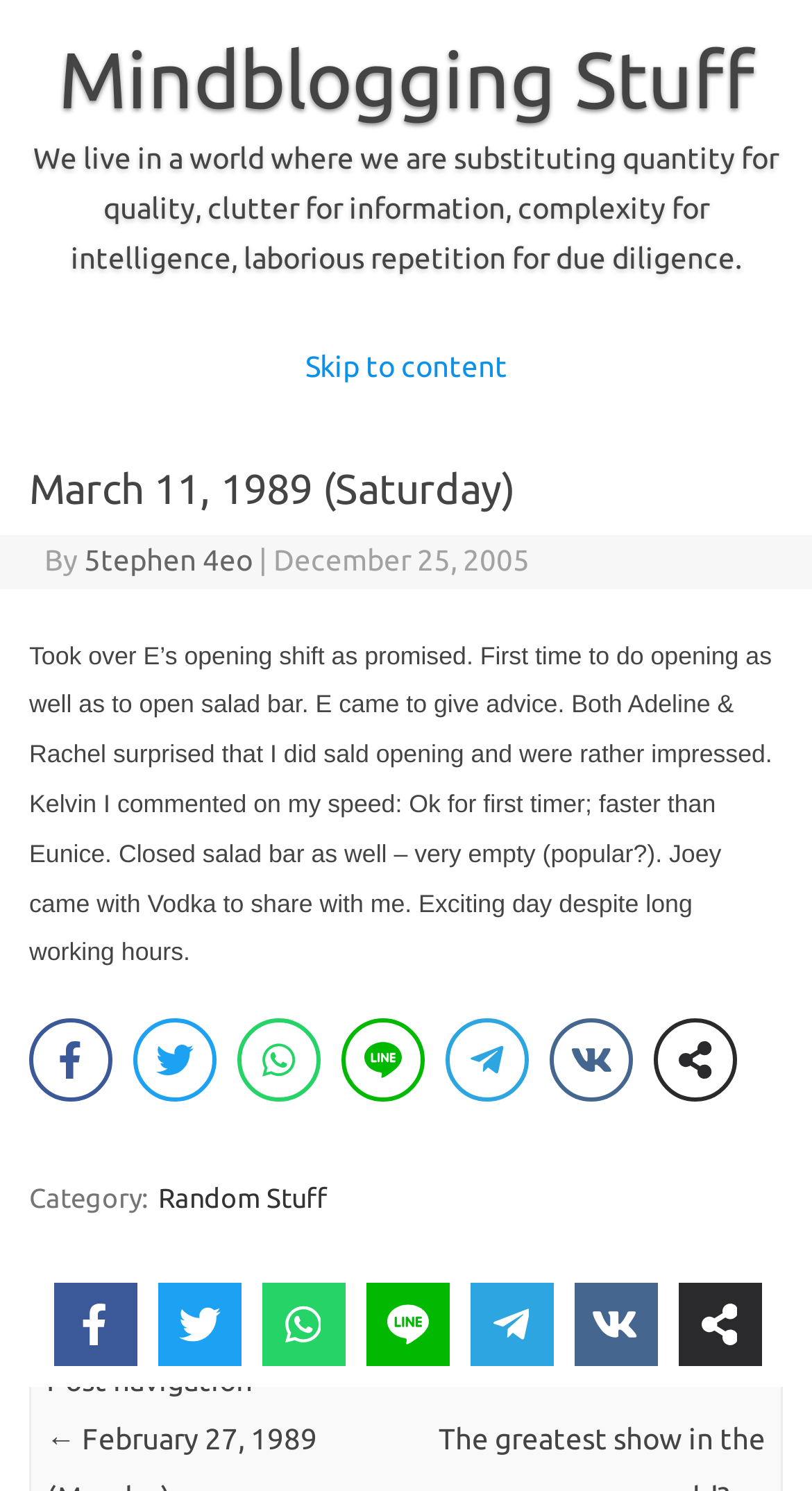Bounding box coordinates are specified in the format (top-left x, top-left y, bottom-right x, bottom-right y). All values are floating point numbers bounded between 0 and 1. Please provide the bounding box coordinate of the region this sentence describes: Skip to content

[0.0, 0.235, 1.0, 0.255]